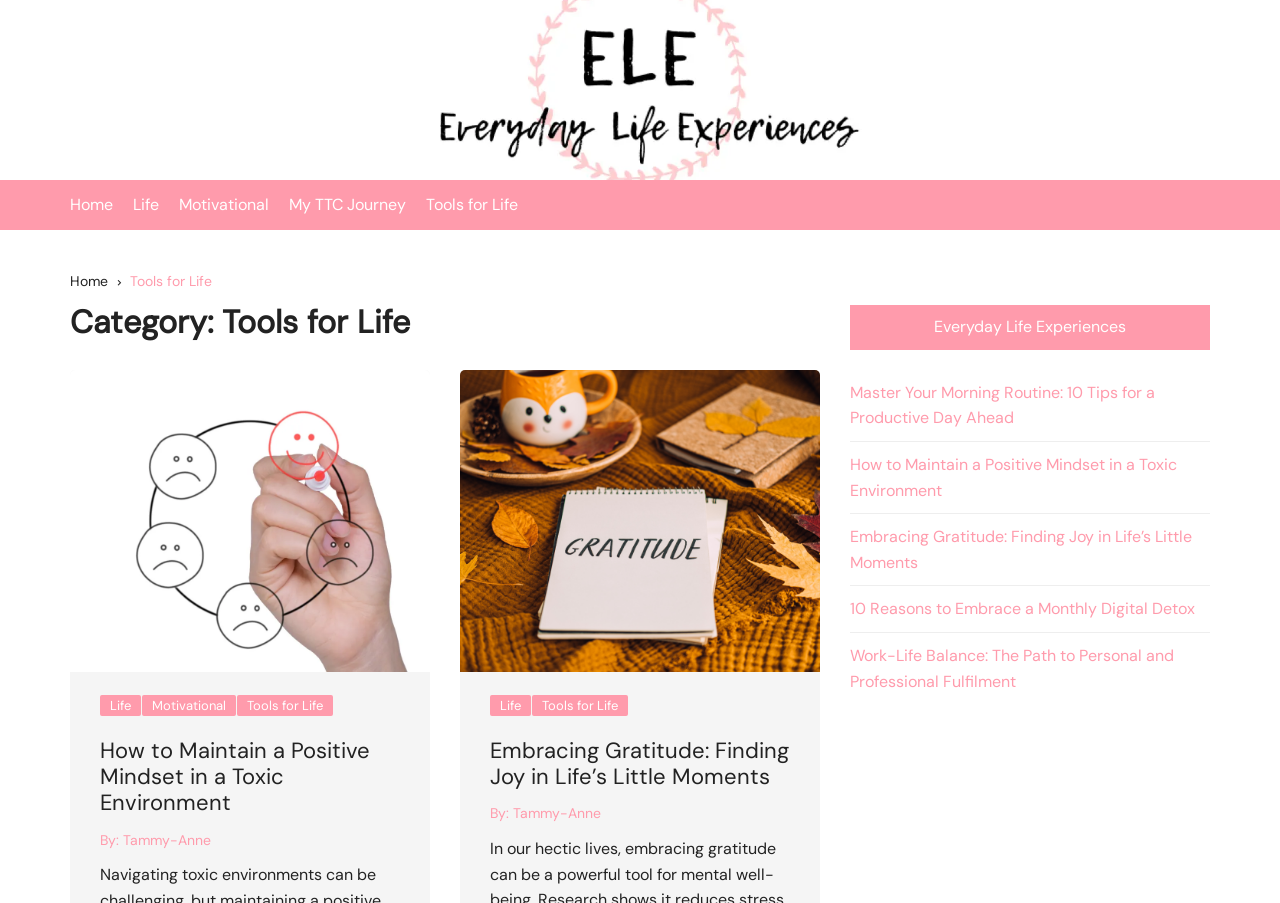Give a one-word or one-phrase response to the question:
How many links are in the navigation breadcrumbs?

2